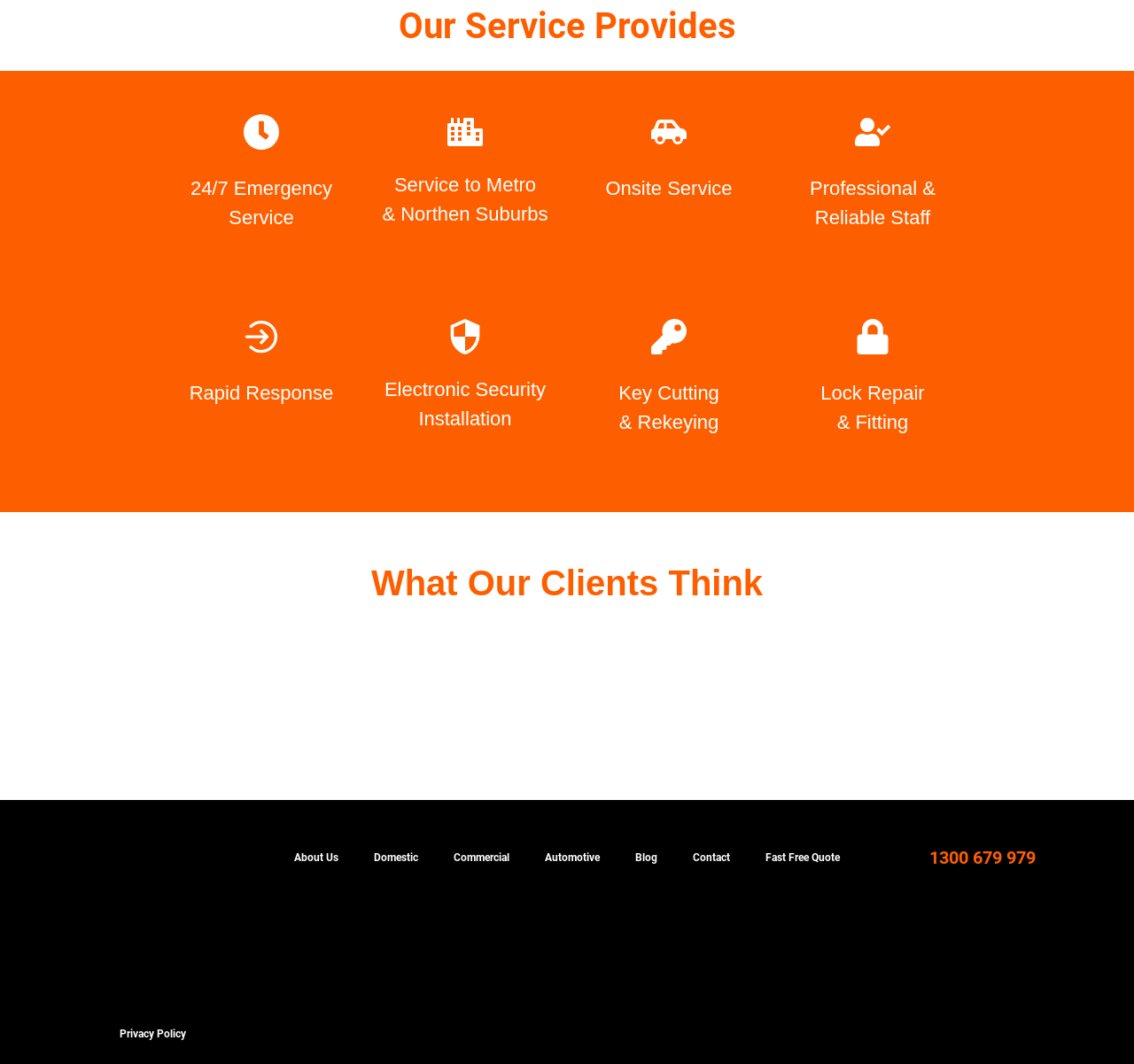Identify the bounding box of the UI element described as follows: "Privacy Policy". Provide the coordinates as four float numbers in the range of 0 to 1 [left, top, right, bottom].

[0.09, 0.952, 0.18, 0.991]